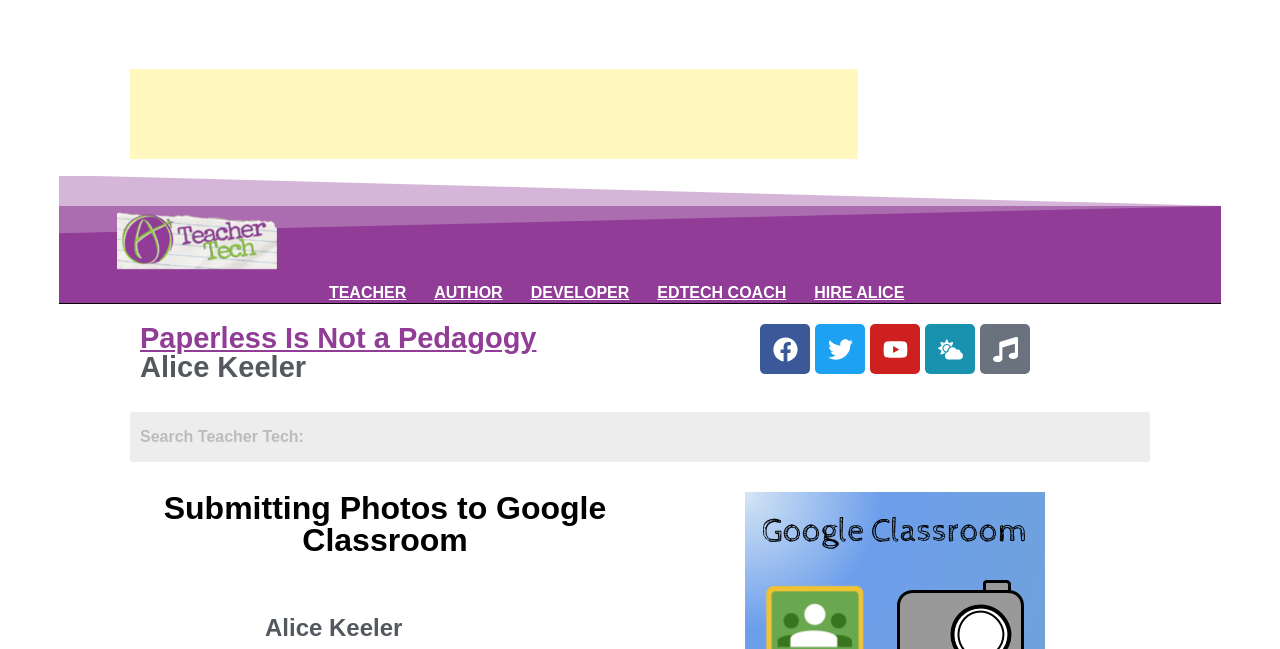Locate the coordinates of the bounding box for the clickable region that fulfills this instruction: "Search for something".

[0.102, 0.635, 0.898, 0.712]